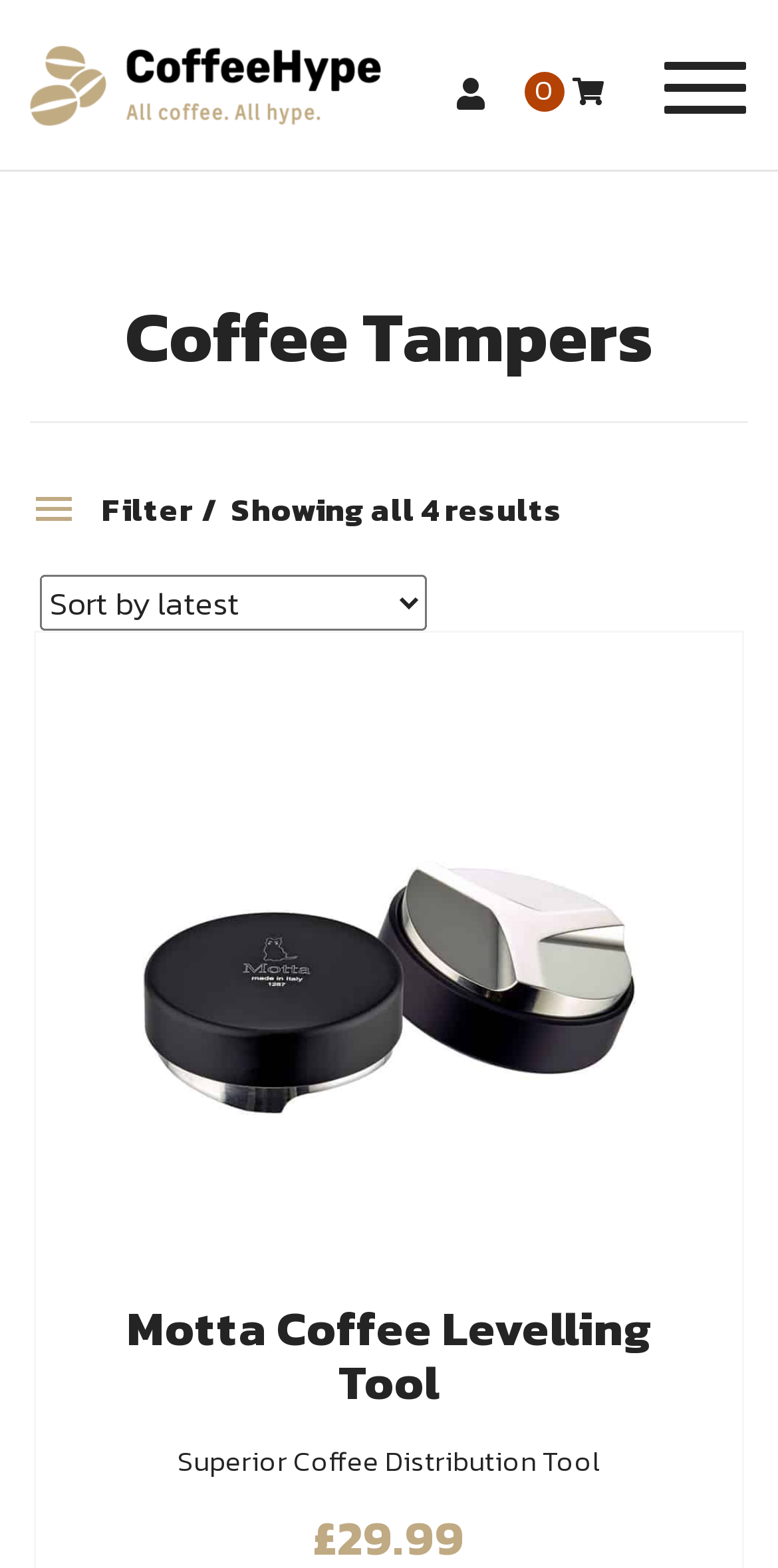Give the bounding box coordinates for this UI element: "parent_node: Filter". The coordinates should be four float numbers between 0 and 1, arranged as [left, top, right, bottom].

[0.038, 0.309, 0.1, 0.34]